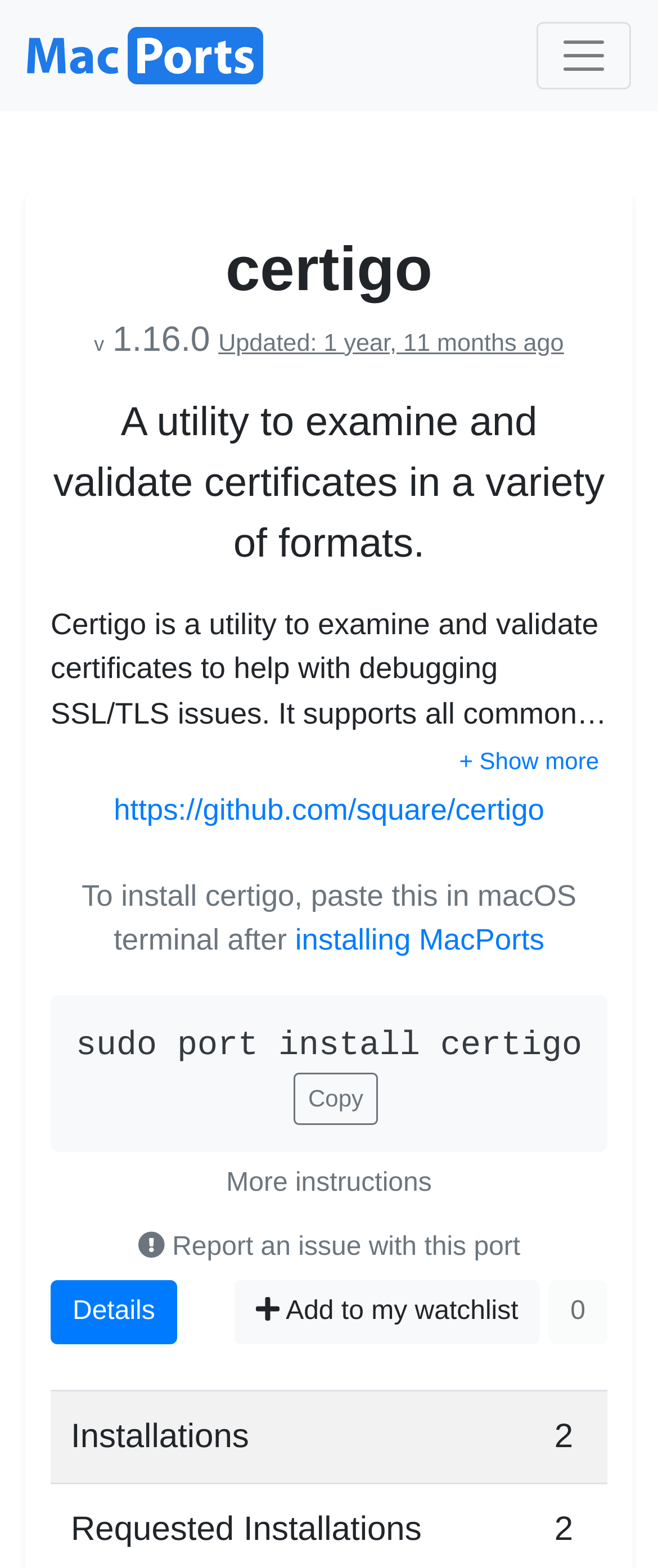Please identify the coordinates of the bounding box that should be clicked to fulfill this instruction: "Copy the installation command".

[0.445, 0.684, 0.575, 0.718]